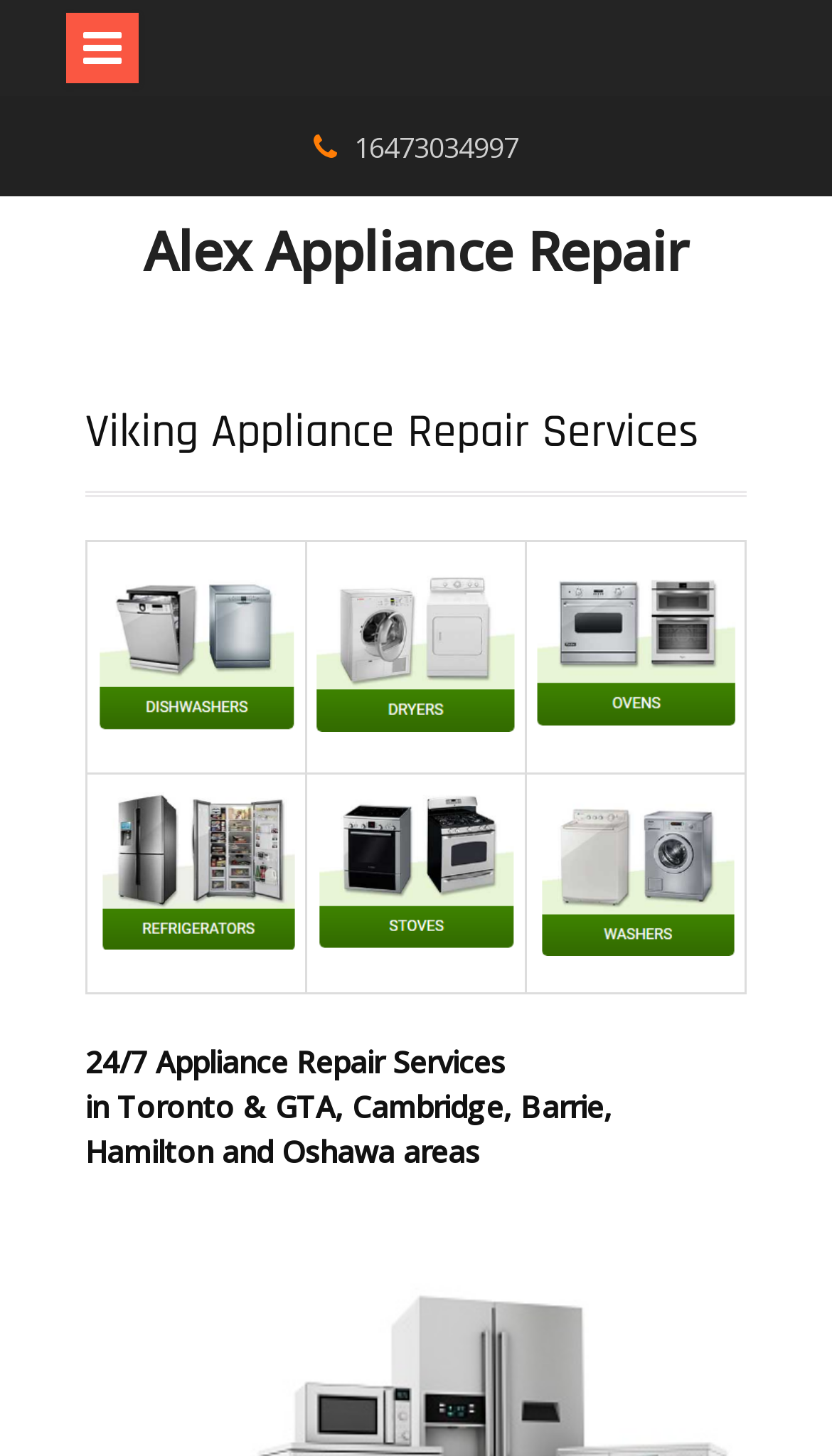What areas do the appliance repair services cover?
Please answer the question as detailed as possible.

I found the areas covered by the appliance repair services by reading the static text element at coordinates [0.103, 0.746, 0.736, 0.804].